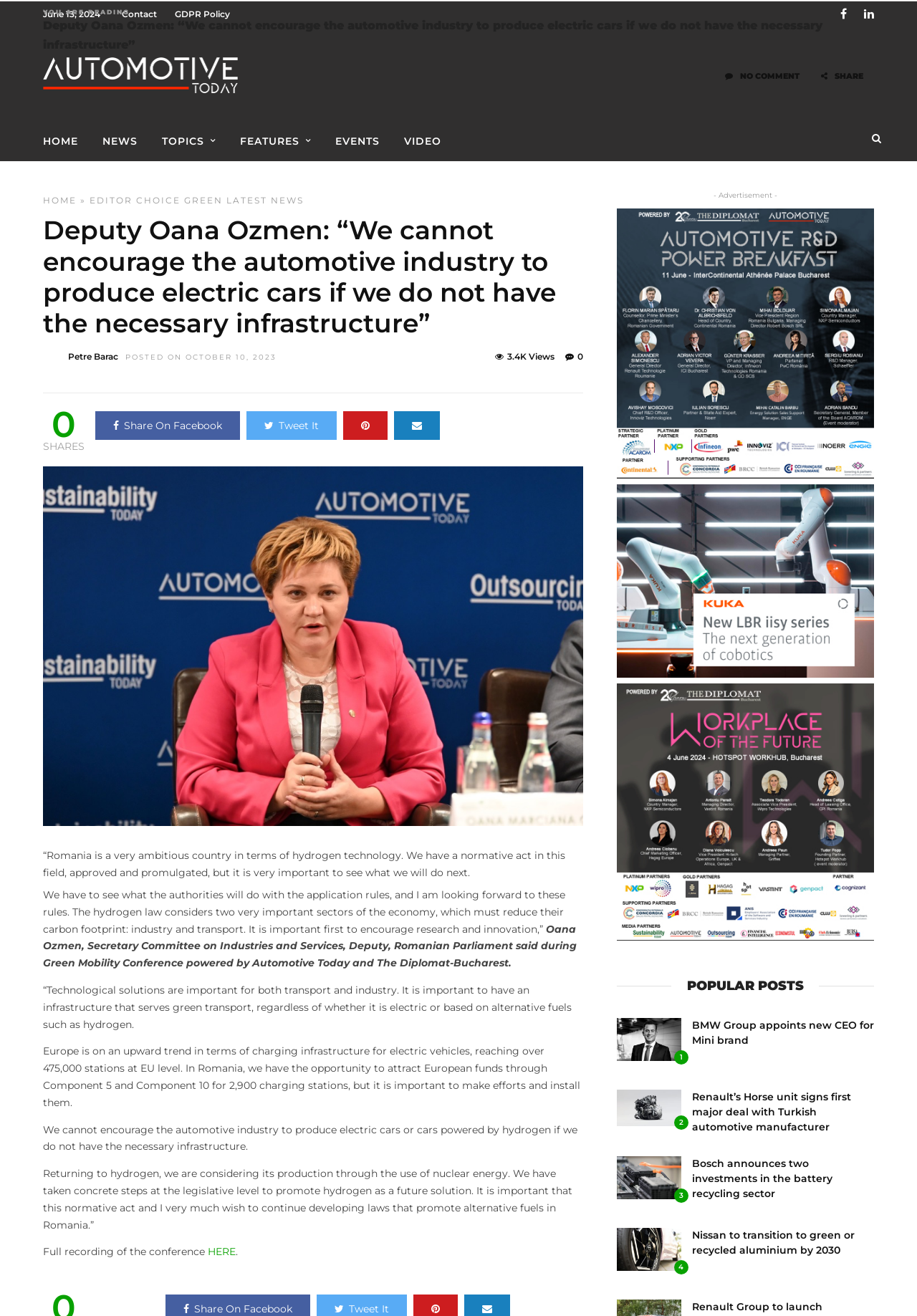Find the bounding box coordinates of the clickable region needed to perform the following instruction: "Share the article on Facebook". The coordinates should be provided as four float numbers between 0 and 1, i.e., [left, top, right, bottom].

[0.104, 0.312, 0.262, 0.334]